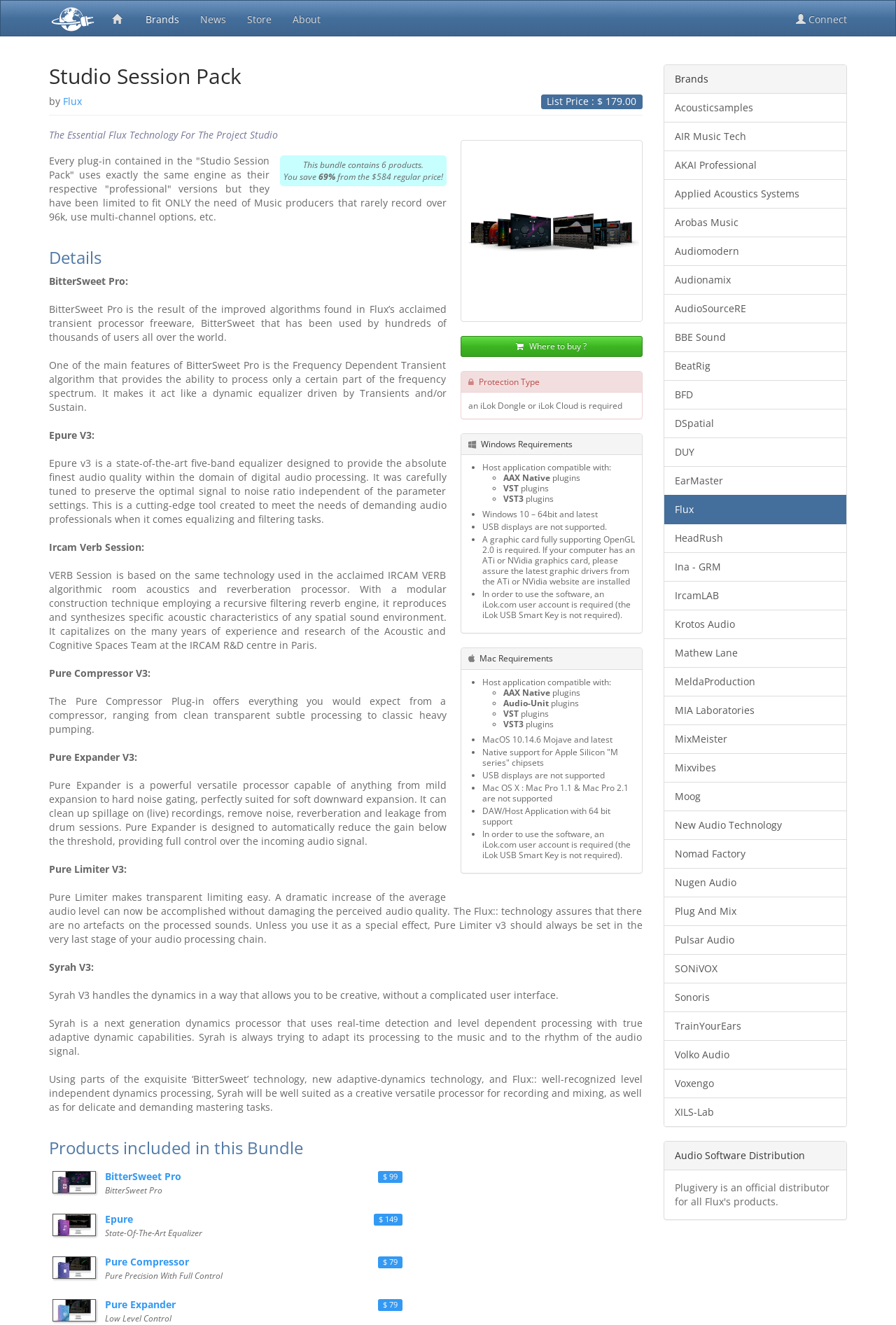Answer the question with a single word or phrase: 
How much is the list price?

$179.00